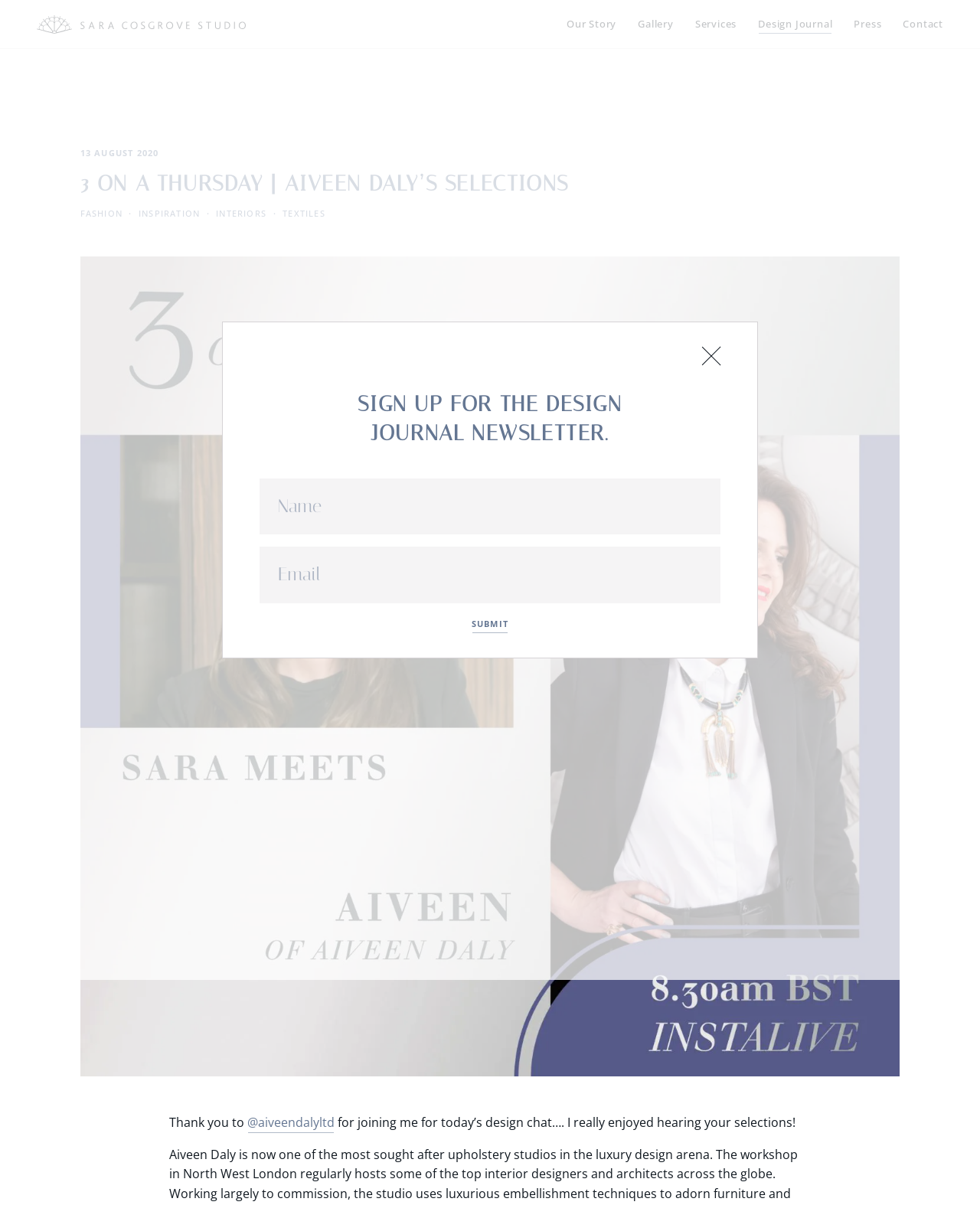Carefully examine the image and provide an in-depth answer to the question: What is the newsletter about?

The newsletter is about the Design Journal, as indicated by the static text elements 'SIGN UP FOR THE DESIGN JOURNAL NEWSLETTER'.